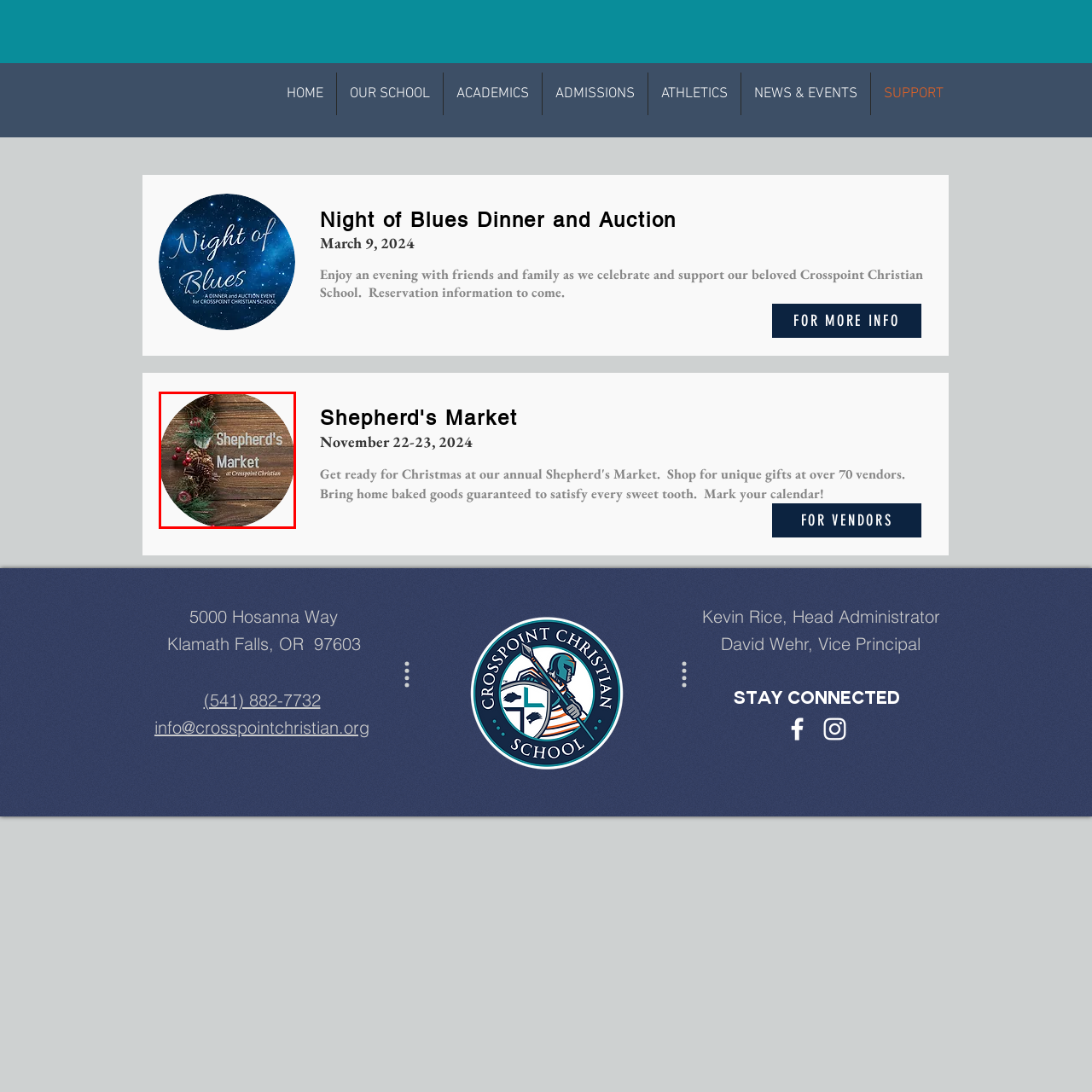Provide an in-depth caption for the picture enclosed by the red frame.

The image features the logo for "Shepherd's Market" at Crosspoint Christian. It is artistically designed with a rustic wooden background adorned with festive greenery, pine cones, and red berries, which evoke a warm, seasonal atmosphere. The text prominently displays "Shepherd's Market" in a stylish font, emphasizing a community-oriented event. This logo is likely associated with a marketplace or event happening on November 22-23, 2024, reflecting the spirit of gathering and celebration during the holiday season. The overall aesthetic conveys a sense of warmth and festivity, inviting attendees to participate in what promises to be a joyful occasion.